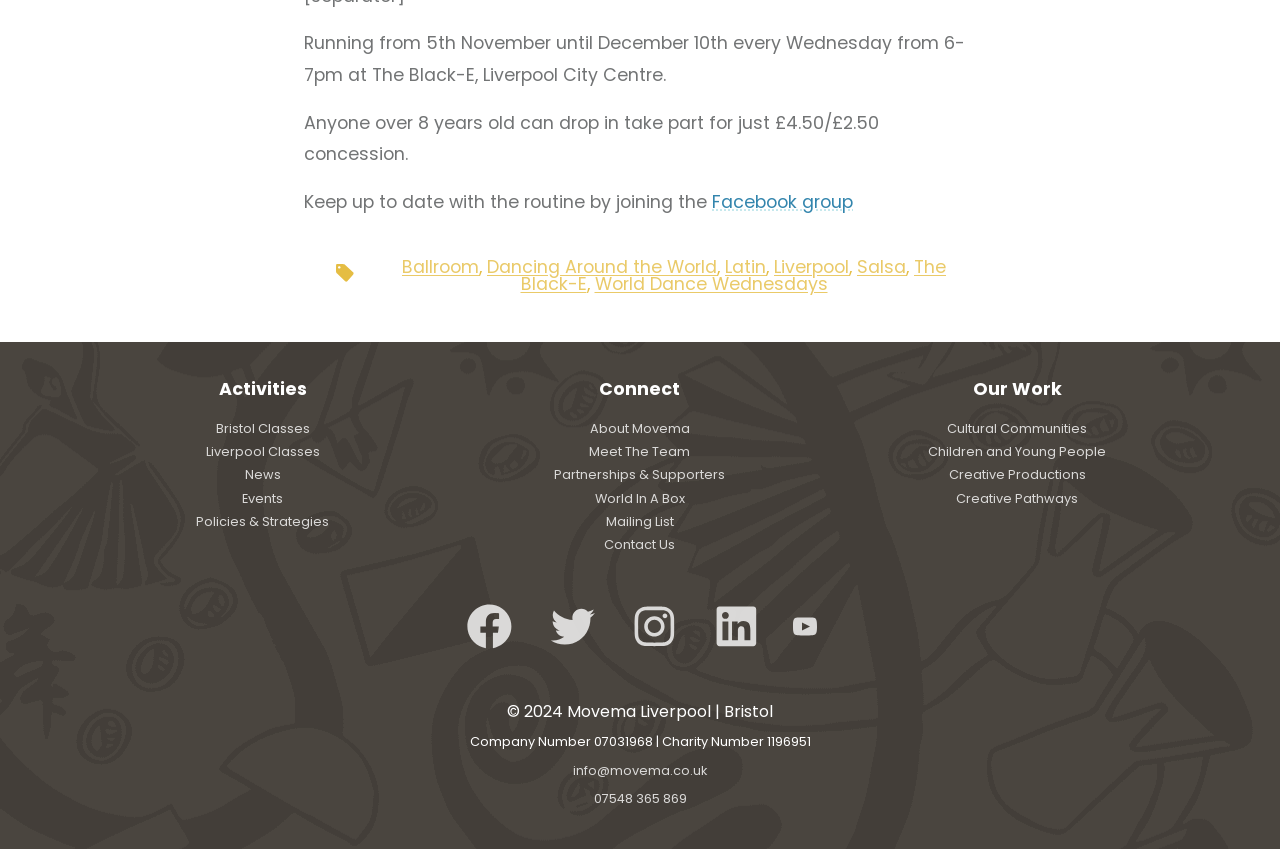Determine the bounding box coordinates of the UI element that matches the following description: "07548 365 869". The coordinates should be four float numbers between 0 and 1 in the format [left, top, right, bottom].

[0.464, 0.931, 0.536, 0.951]